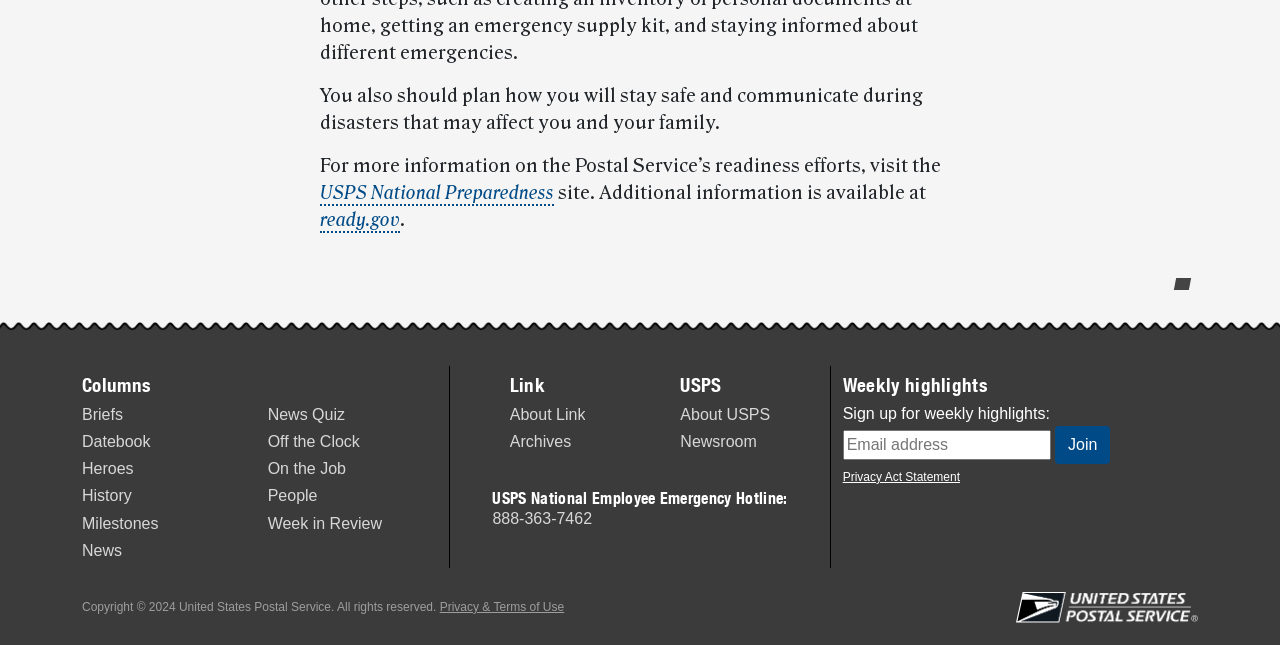What can you do on the ready.gov site?
We need a detailed and exhaustive answer to the question. Please elaborate.

The webpage mentions the ready.gov site as a source of additional information on preparedness efforts. It can be inferred that the site provides information and resources on how to prepare for disasters and emergencies.